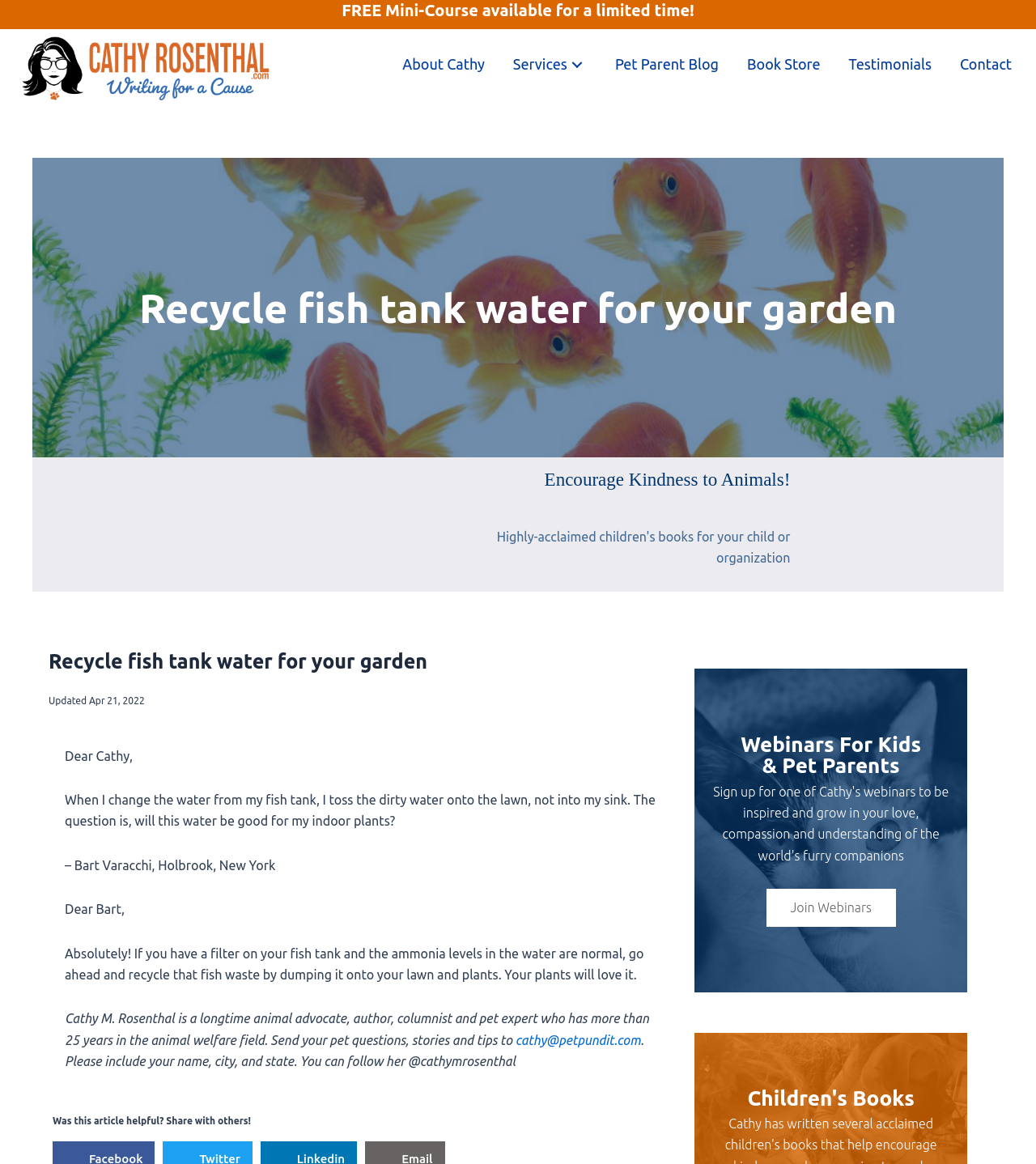Explain the webpage in detail.

The webpage is about recycling fish tank water for gardening, with a focus on pet care and animal welfare. At the top, there is a prominent link to a free mini-course and a logo of Cathy Rosenthal, a pet expert and author. Below the logo, a navigation menu with several links is situated, including "About Cathy", "Services", "Pet Parent Blog", "Book Store", "Testimonials", and "Contact".

The main content of the webpage is divided into two sections. The first section has a heading "Recycle fish tank water for your garden" and features an image with the text "As Seen With - Cathy Rosenthal". Below this, there is a static text encouraging kindness to animals and an advertisement with an image.

The second section is a Q&A format, where a reader, Bart from New York, asks about using fish tank water for indoor plants. Cathy Rosenthal responds, advising that the water can be used if the ammonia levels are normal. The response is followed by a brief bio of Cathy Rosenthal and a call to action to send pet questions, stories, and tips to her email.

At the bottom of the page, there is a layout table with a section on webinars for kids and pet parents, featuring a button to join the webinars. Finally, there is a static text asking if the article was helpful and encouraging sharing with others.